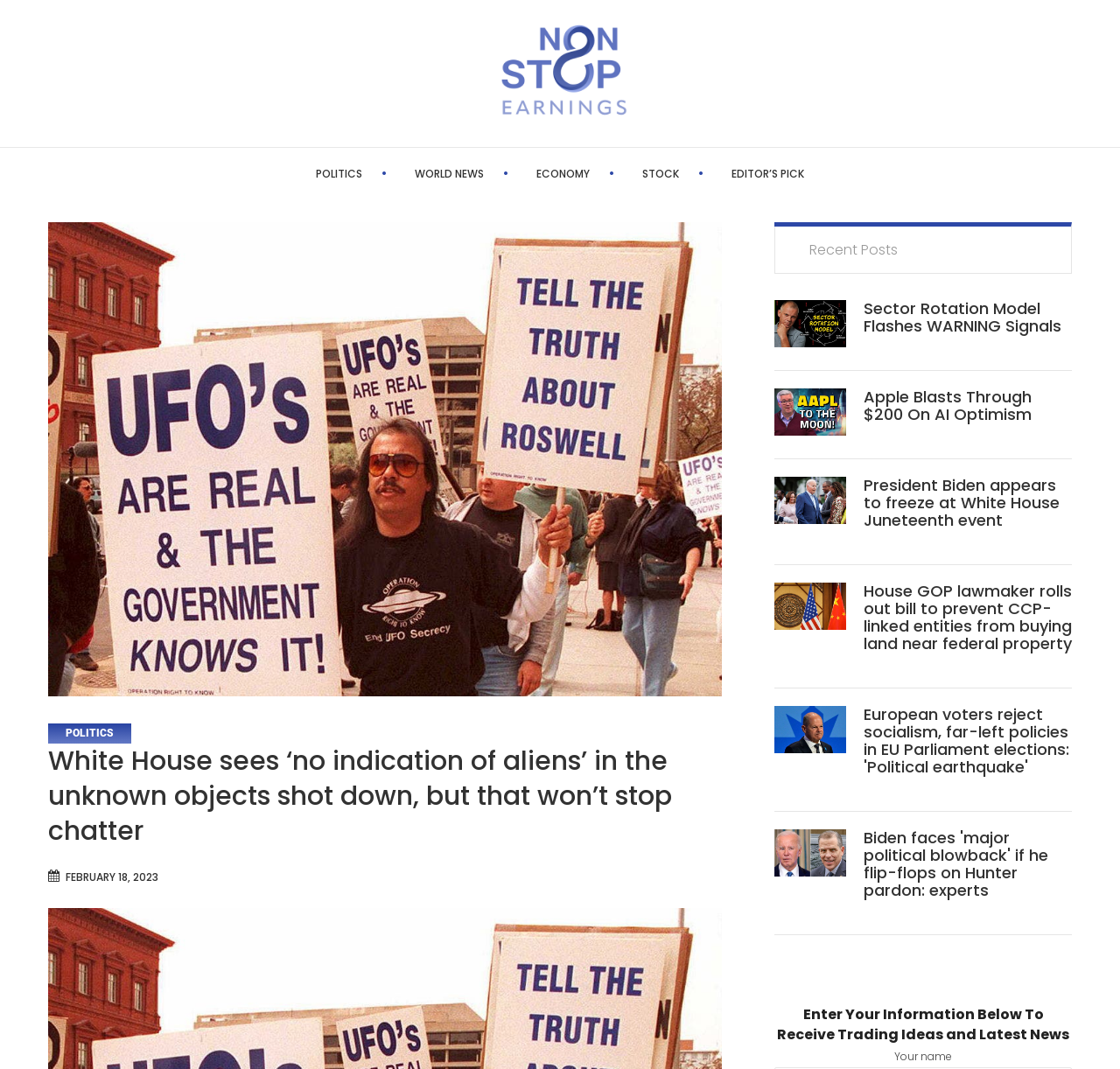Answer the question using only a single word or phrase: 
How many recent posts are listed on the right sidebar?

6